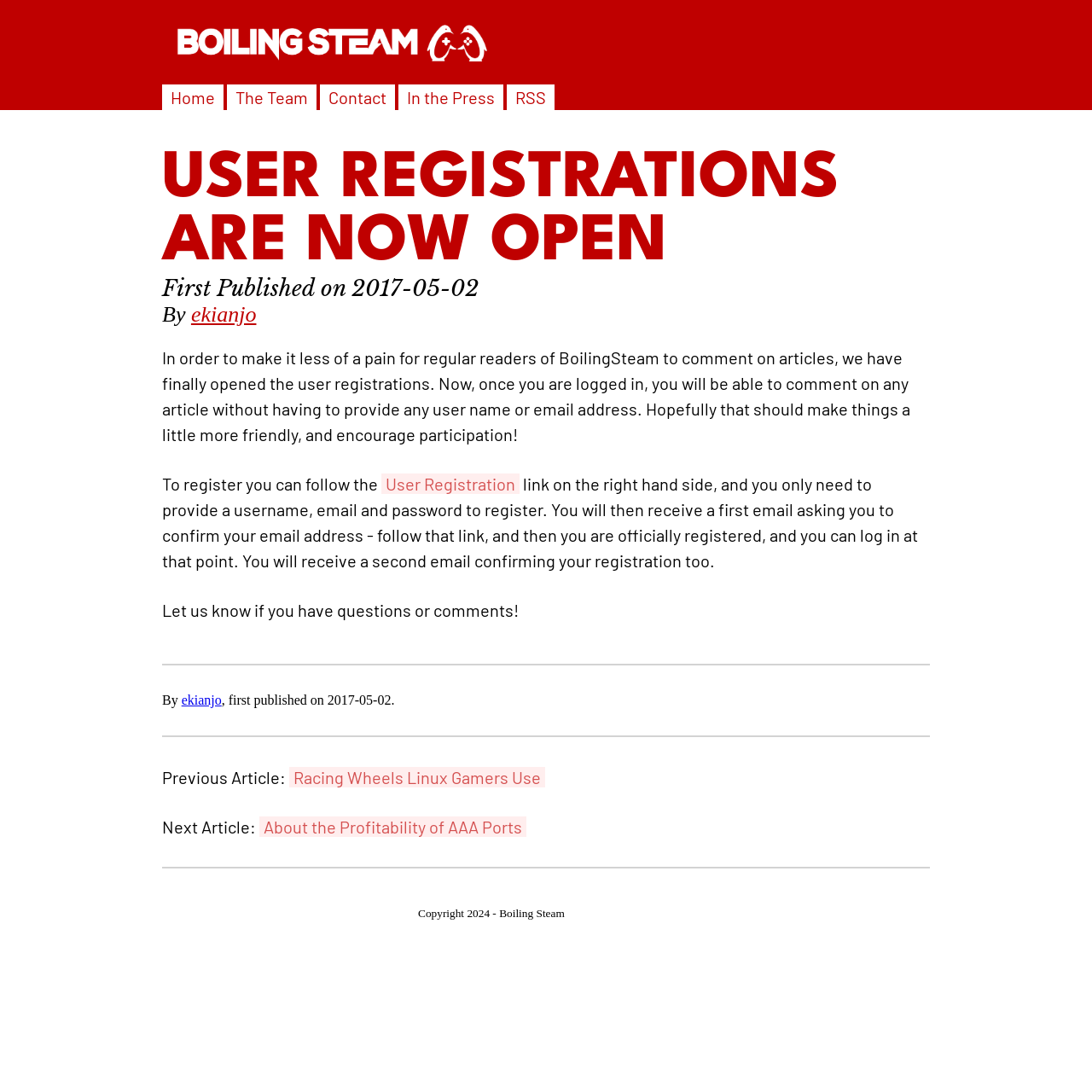What is the purpose of user registrations?
Please provide a comprehensive and detailed answer to the question.

The purpose of user registrations is to make it easier for regular readers to comment on articles without having to provide a username or email address every time, as stated in the article.